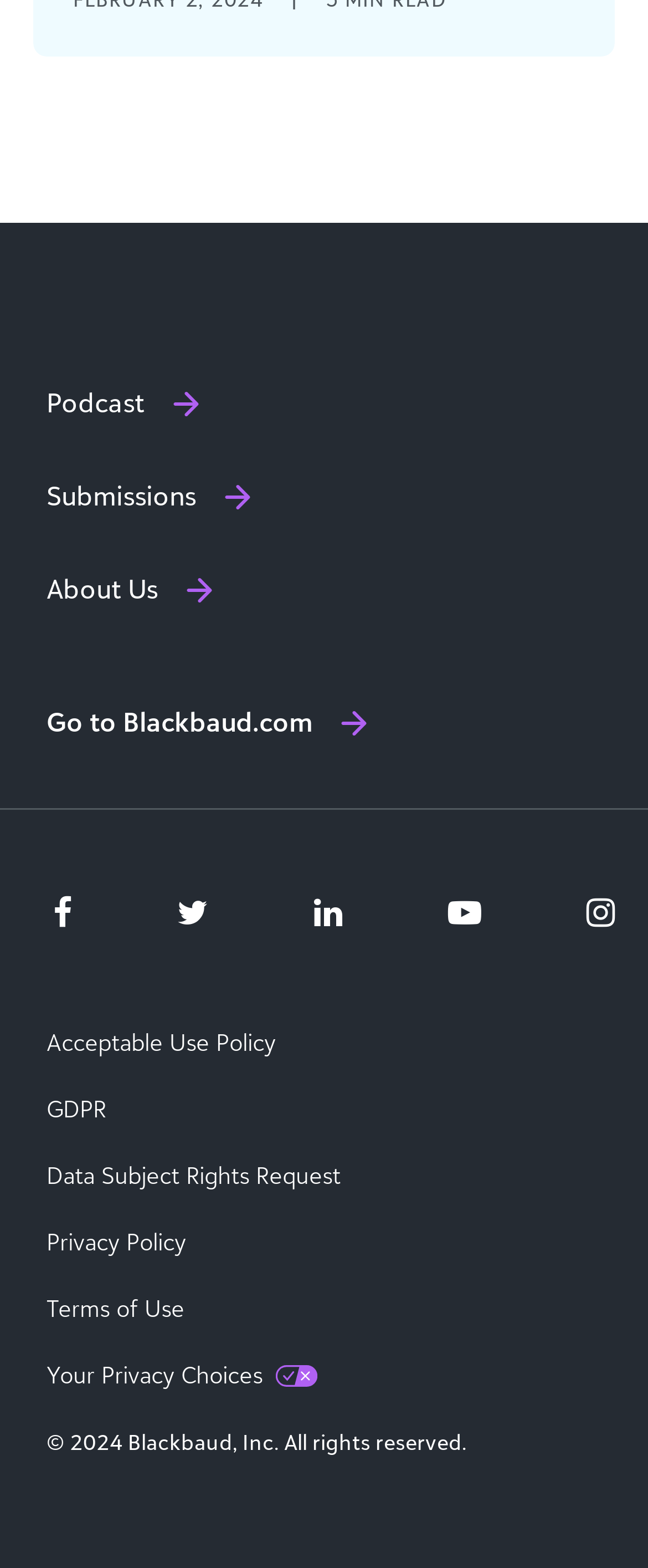Predict the bounding box of the UI element based on this description: "Data Subject Rights Request".

[0.072, 0.741, 0.928, 0.758]